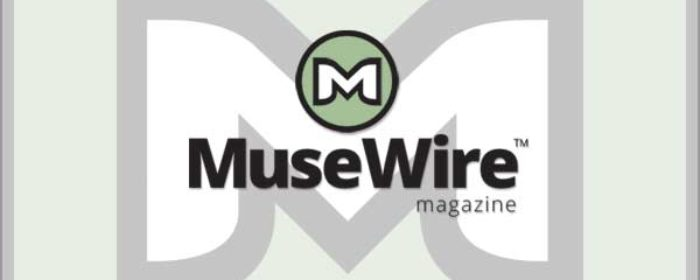Describe the scene in the image with detailed observations.

The image showcases the logo of **MuseWire Magazine**, featuring a prominent "M" design in bold letters against a contrasting backdrop. The logo is encircled by a green circle that integrates the letter "M" in a stylized form, symbolizing creativity and innovation in the music industry. This visual encapsulates the brand identity of MuseWire Magazine, known for its coverage of music news, artist features, and industry insights. The design is modern and appealing, reflecting the magazine's focus on contemporary music culture and its engagement with audiences passionate about music.